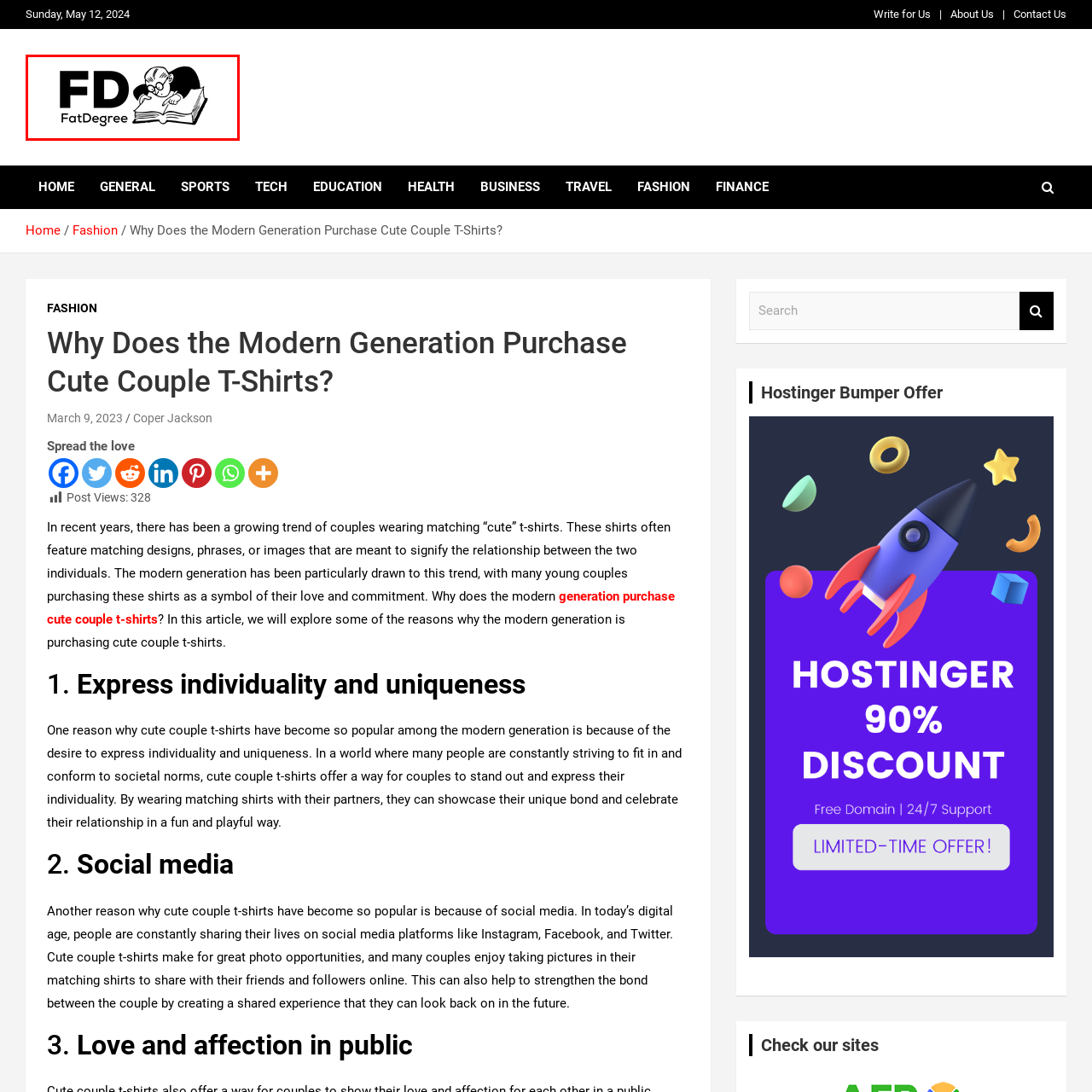Pay close attention to the image within the red perimeter and provide a detailed answer to the question that follows, using the image as your primary source: 
What is the brand's focus?

The logo signifies a commitment to education and knowledge, highlighting the brand's focus on academic topics and resources, which appeals to students and educational enthusiasts alike.